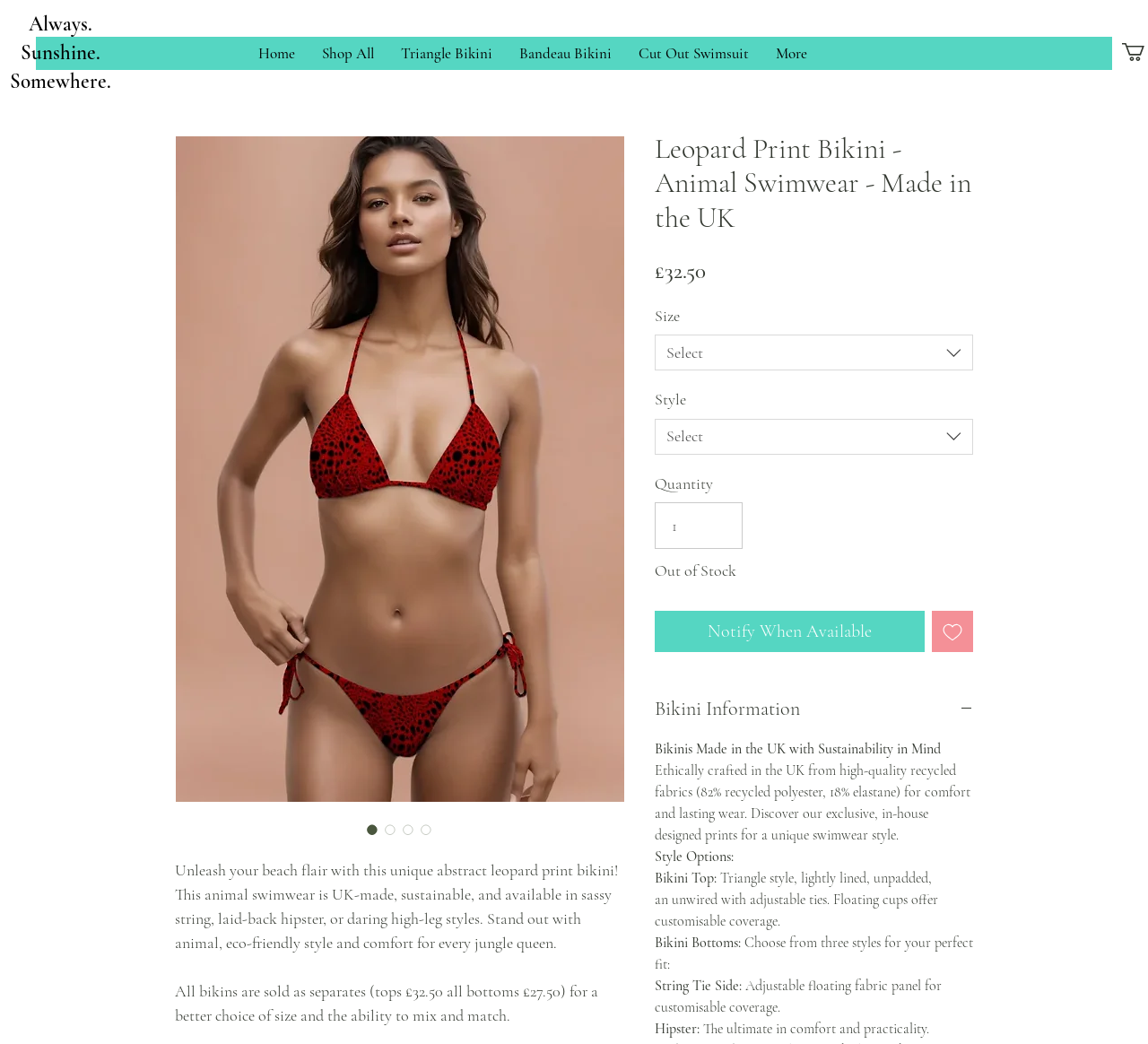Please determine the bounding box coordinates of the section I need to click to accomplish this instruction: "Select a size from the dropdown list".

[0.57, 0.321, 0.848, 0.355]